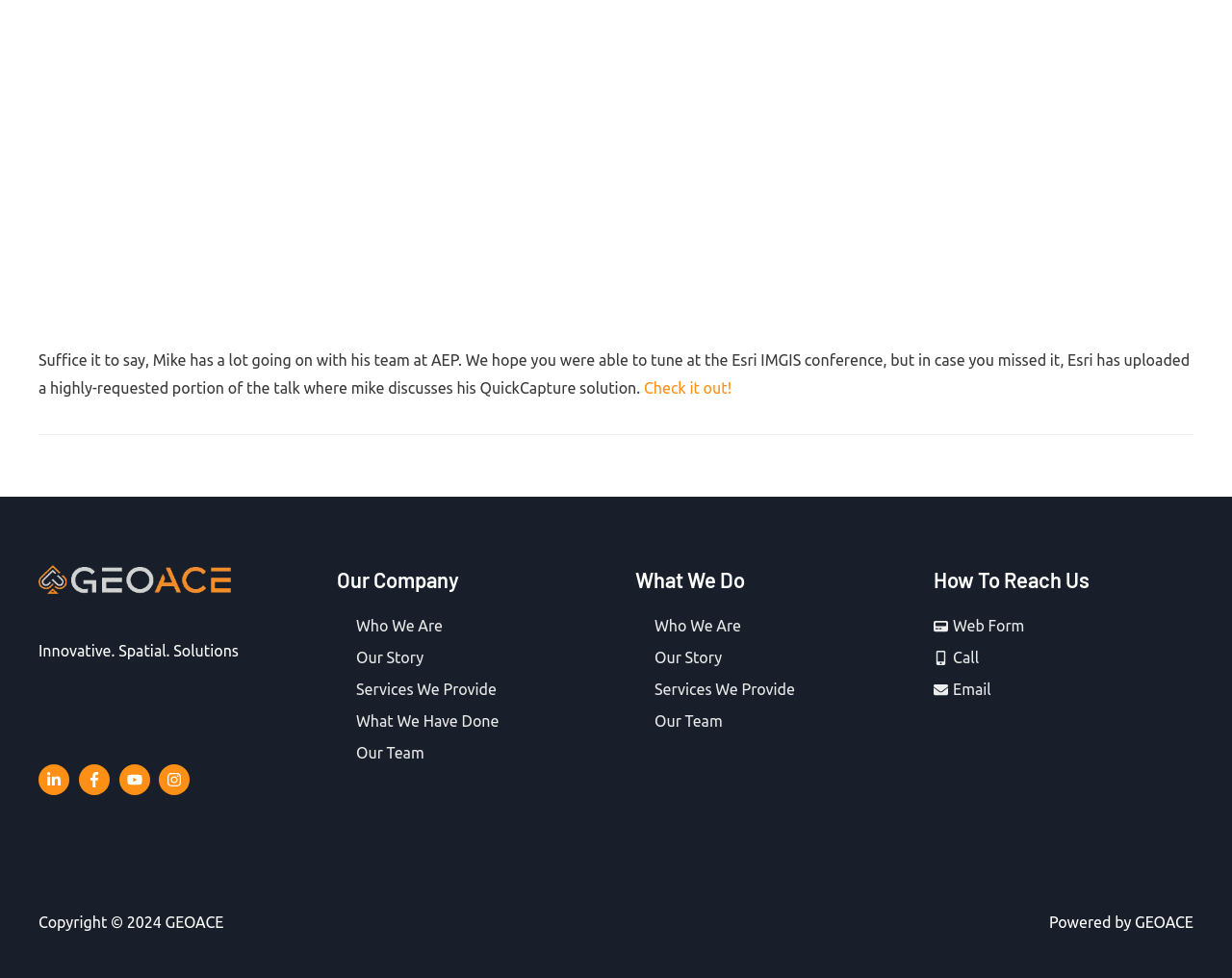Kindly provide the bounding box coordinates of the section you need to click on to fulfill the given instruction: "View our company information".

[0.273, 0.577, 0.484, 0.609]